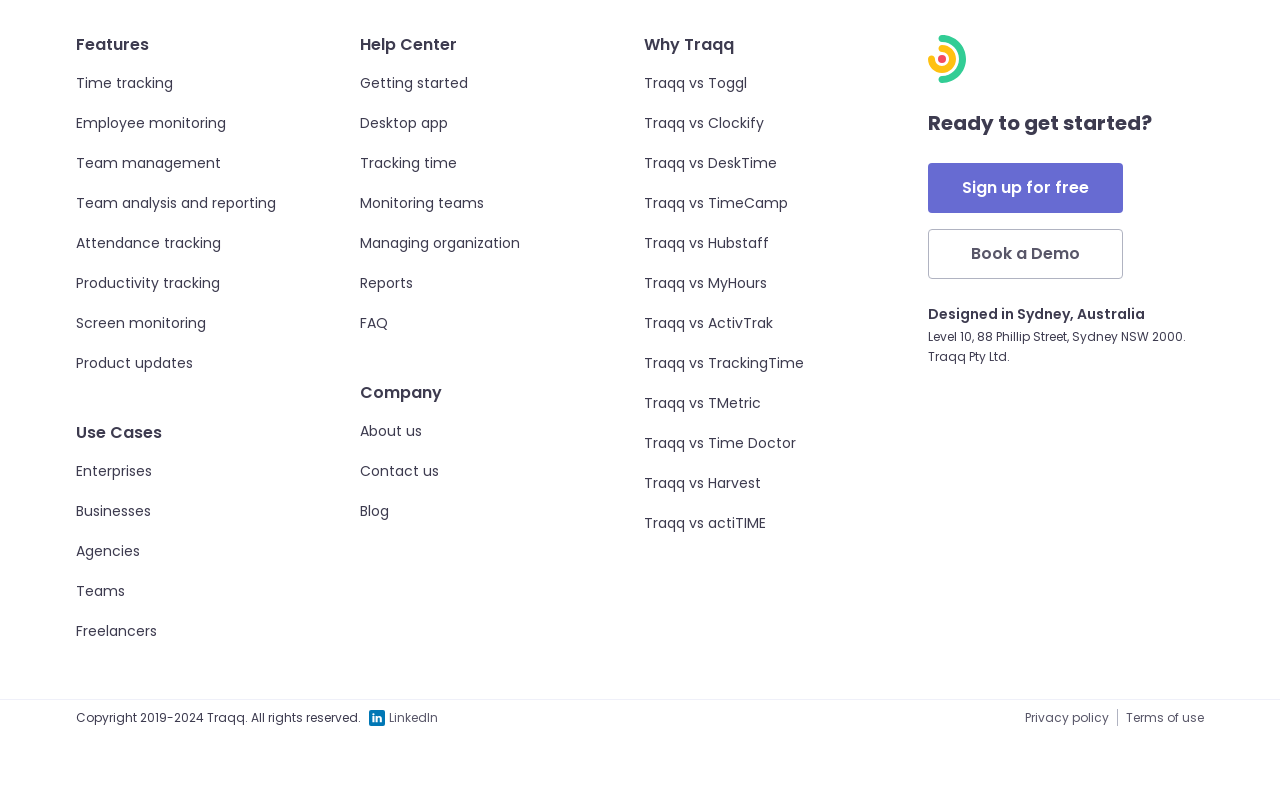Please respond to the question using a single word or phrase:
What is the first feature listed?

Time tracking